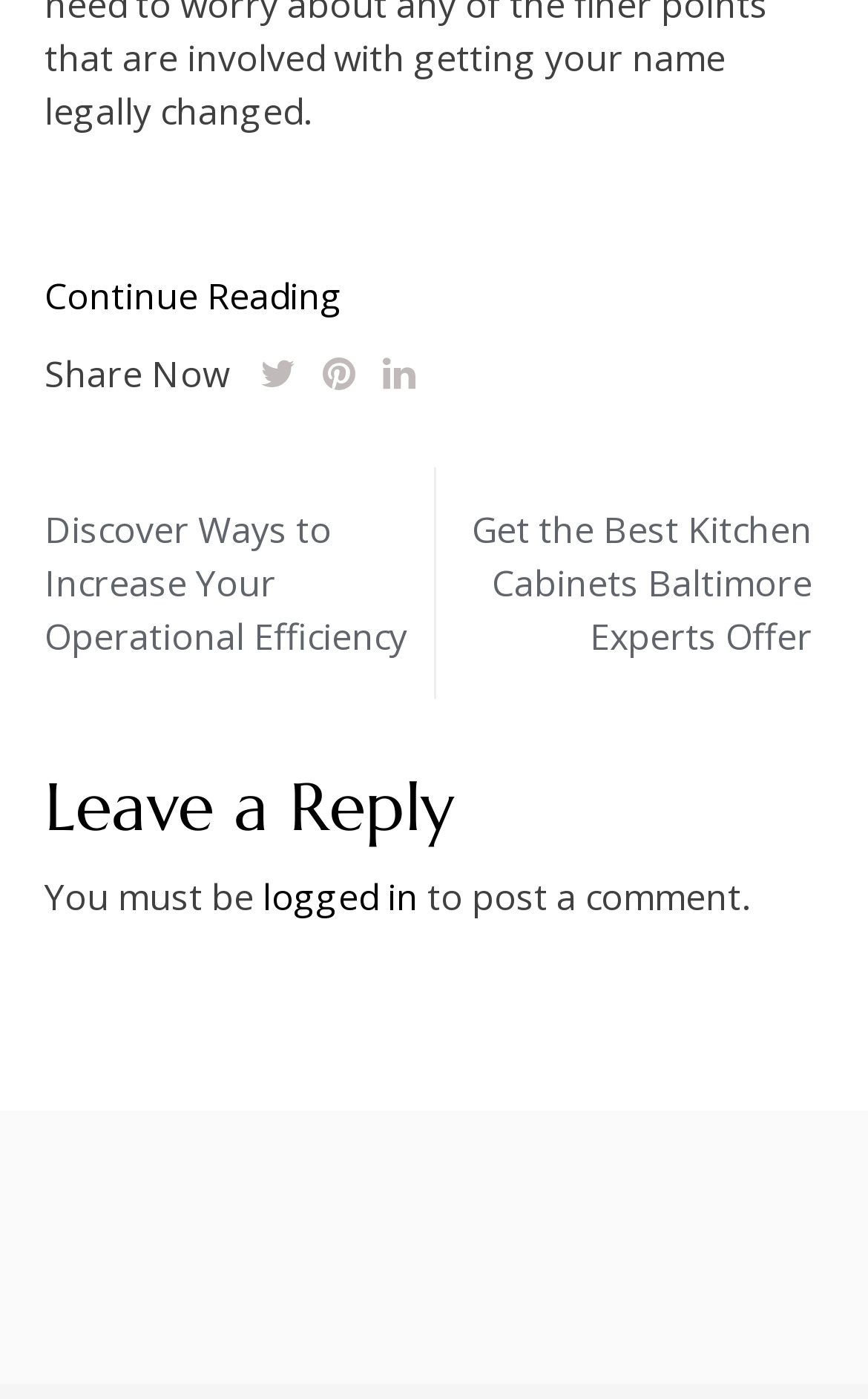Provide the bounding box coordinates of the HTML element described by the text: "logged in".

[0.303, 0.624, 0.482, 0.659]